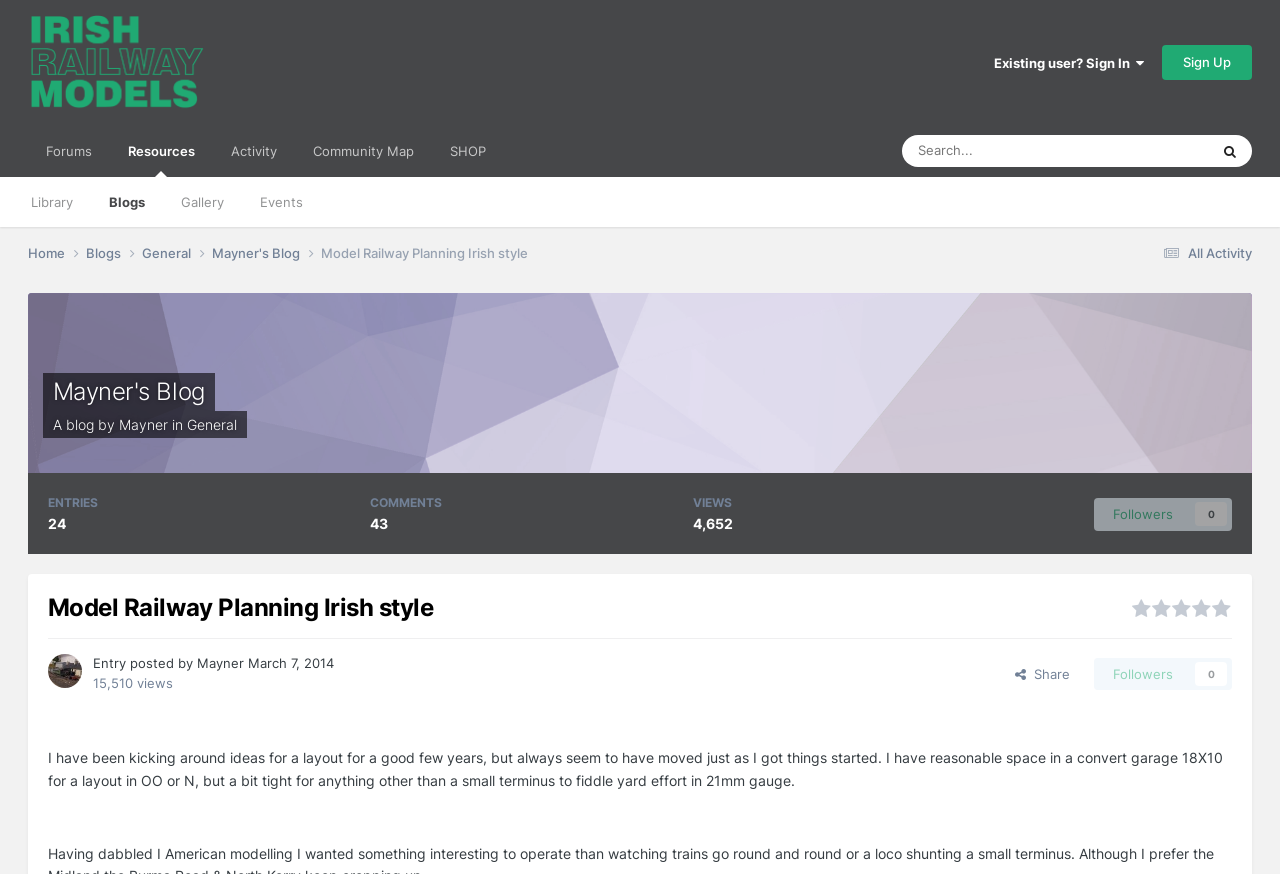Determine the bounding box coordinates for the area that should be clicked to carry out the following instruction: "View the forums".

[0.022, 0.143, 0.086, 0.203]